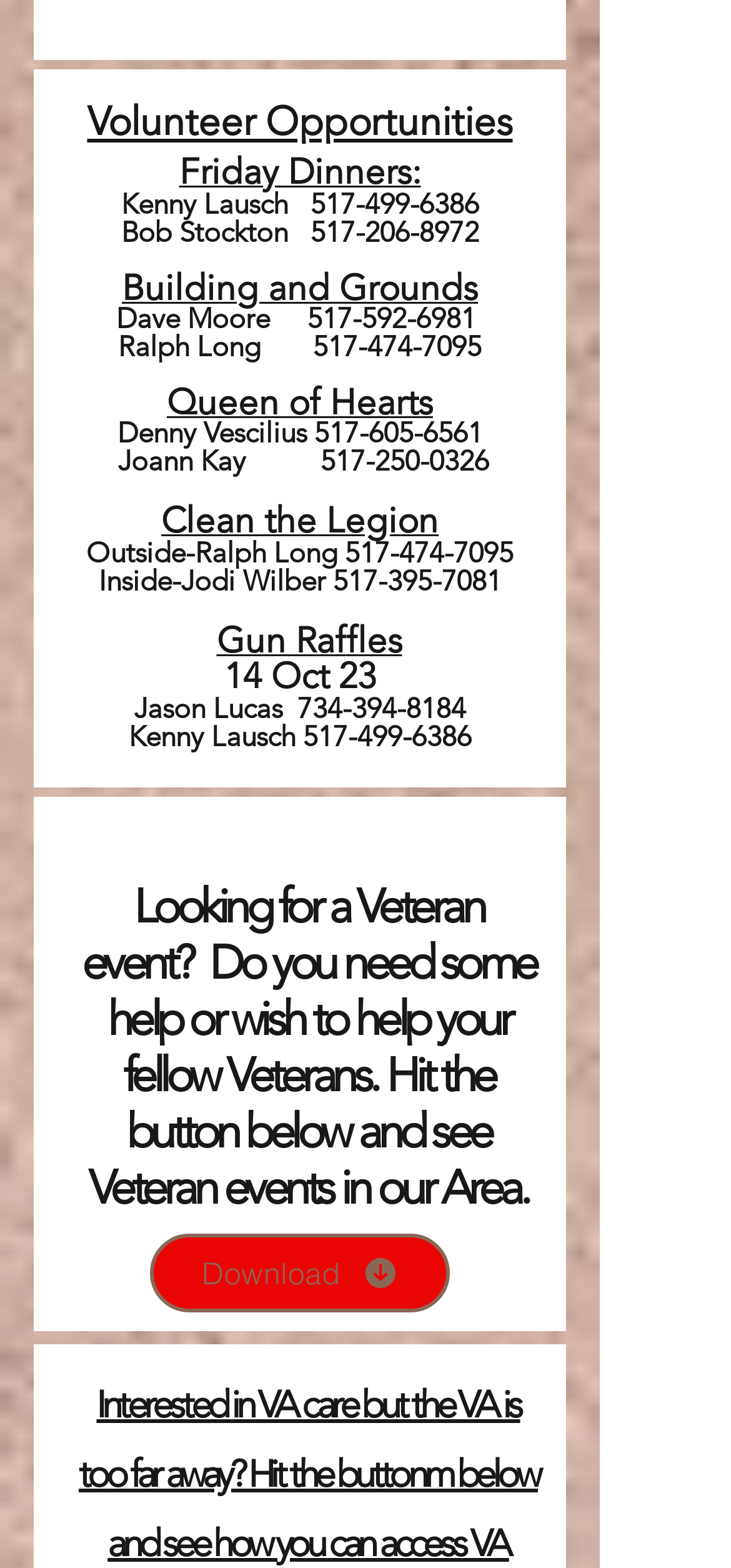Please specify the bounding box coordinates of the region to click in order to perform the following instruction: "Contact Ralph Long".

[0.428, 0.209, 0.659, 0.231]